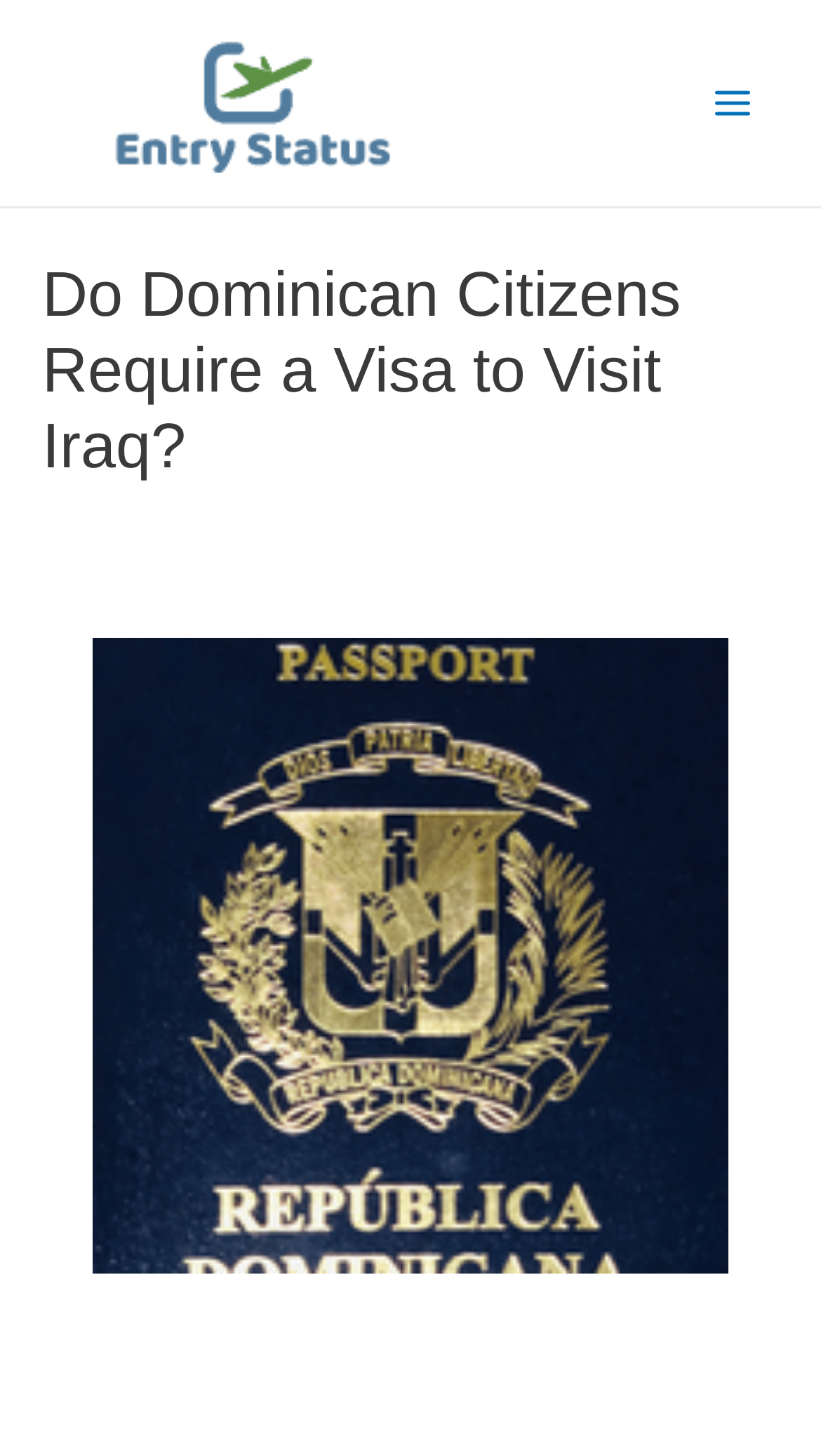What is the main topic of the webpage?
Provide a detailed answer to the question, using the image to inform your response.

The main topic of the webpage is about the visa requirement for citizens of the Dominican Republic who want to travel to Iraq, as indicated by the heading 'Do Dominican Citizens Require a Visa to Visit Iraq?'.